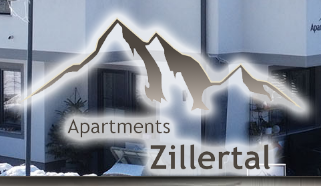What is the atmosphere of the apartments?
Look at the screenshot and respond with one word or a short phrase.

Cozy and welcoming